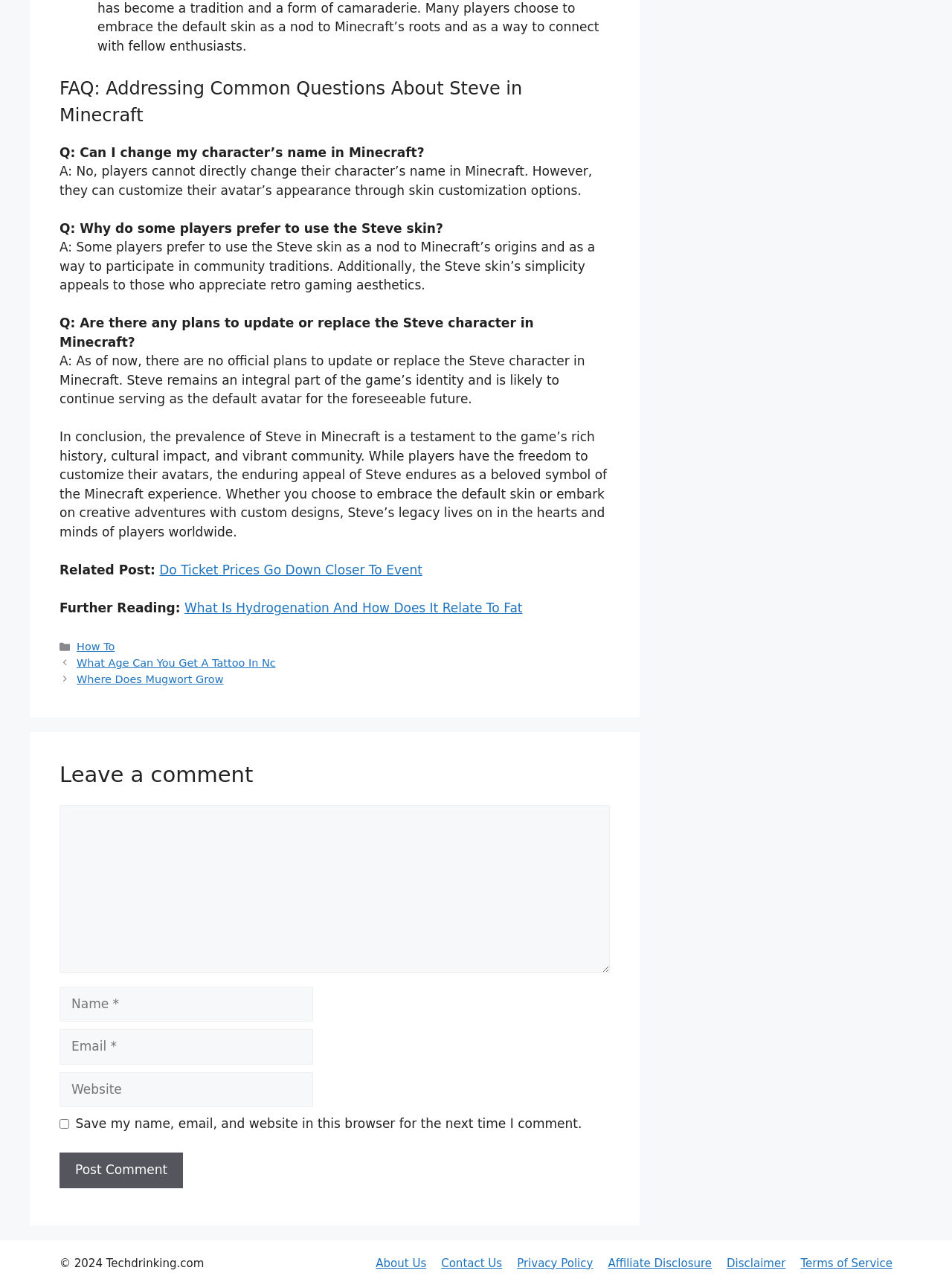Locate the bounding box coordinates of the clickable element to fulfill the following instruction: "Click on the 'Post Comment' button". Provide the coordinates as four float numbers between 0 and 1 in the format [left, top, right, bottom].

[0.062, 0.899, 0.192, 0.927]